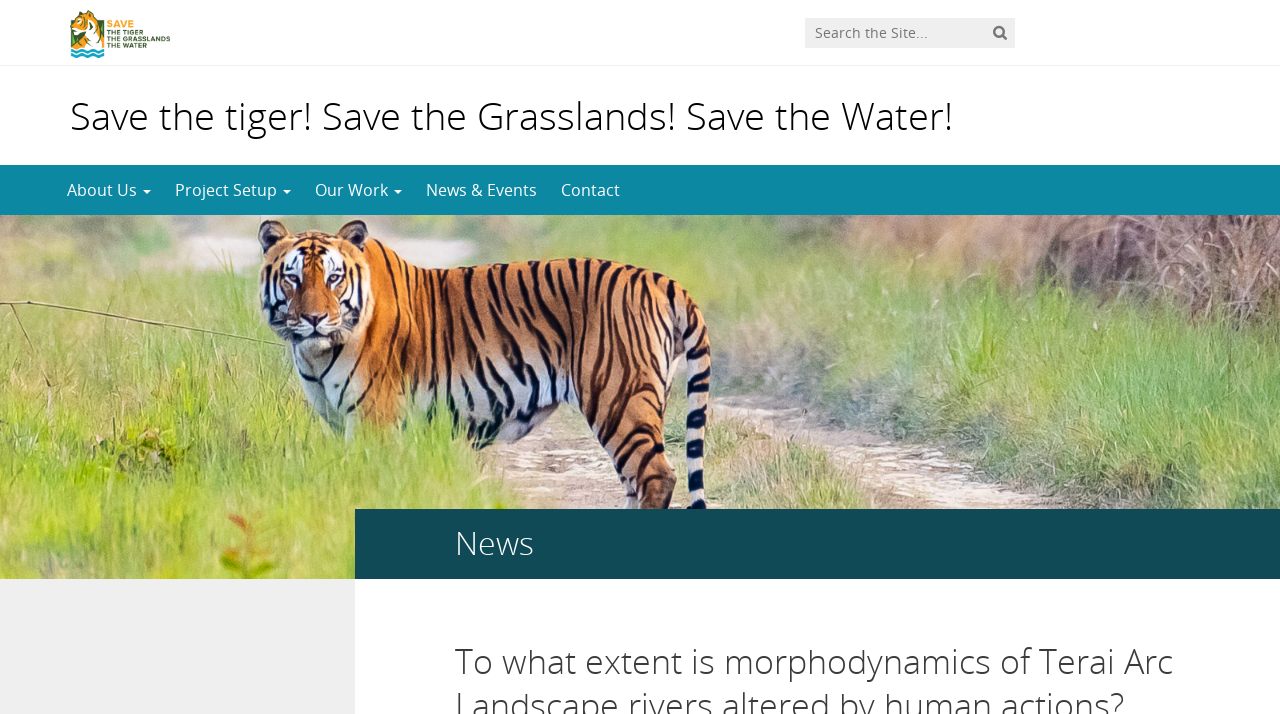Please identify the bounding box coordinates of the area that needs to be clicked to follow this instruction: "contact us".

[0.429, 0.231, 0.494, 0.301]